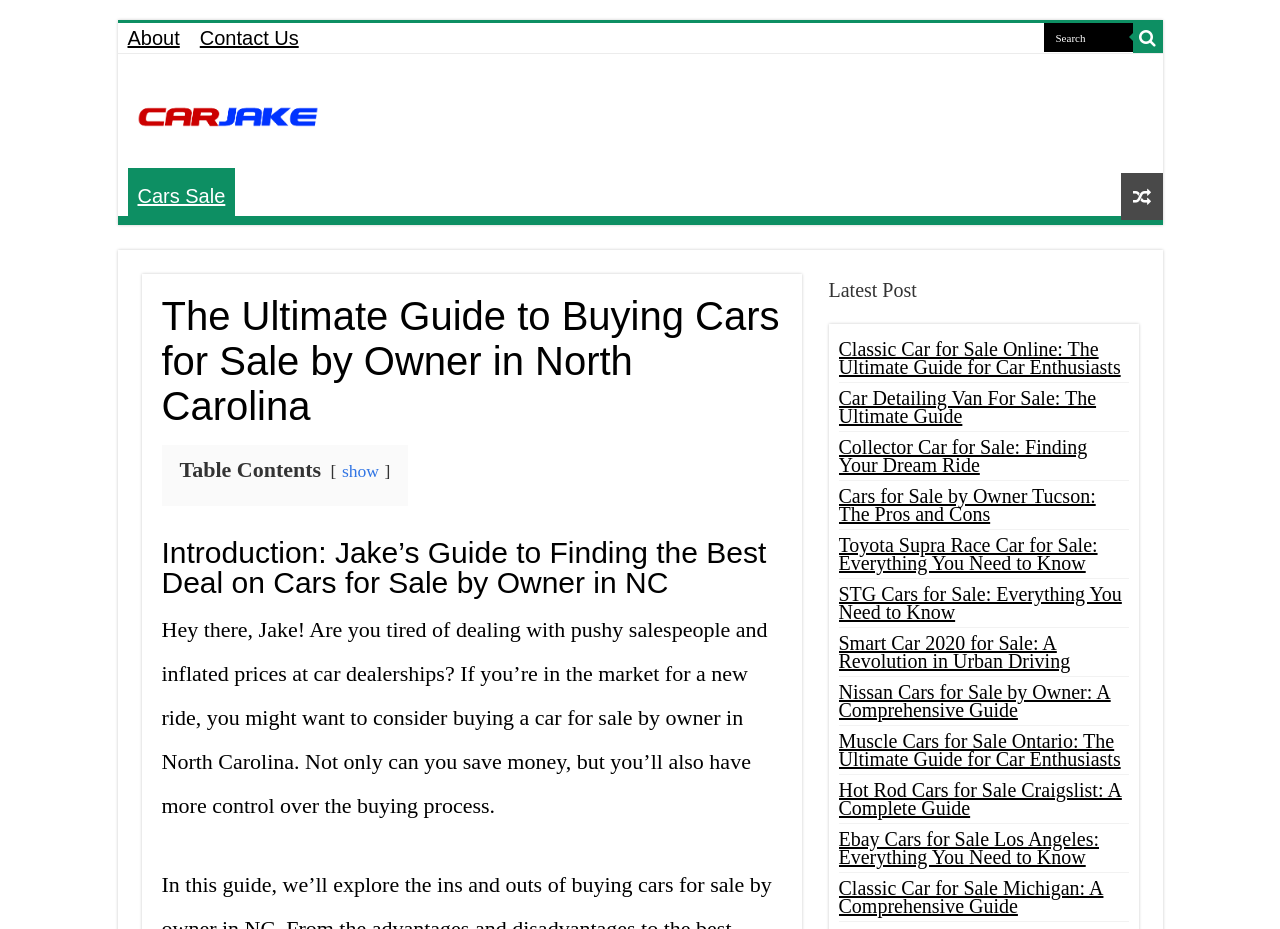Using the provided description Products, find the bounding box coordinates for the UI element. Provide the coordinates in (top-left x, top-left y, bottom-right x, bottom-right y) format, ensuring all values are between 0 and 1.

None